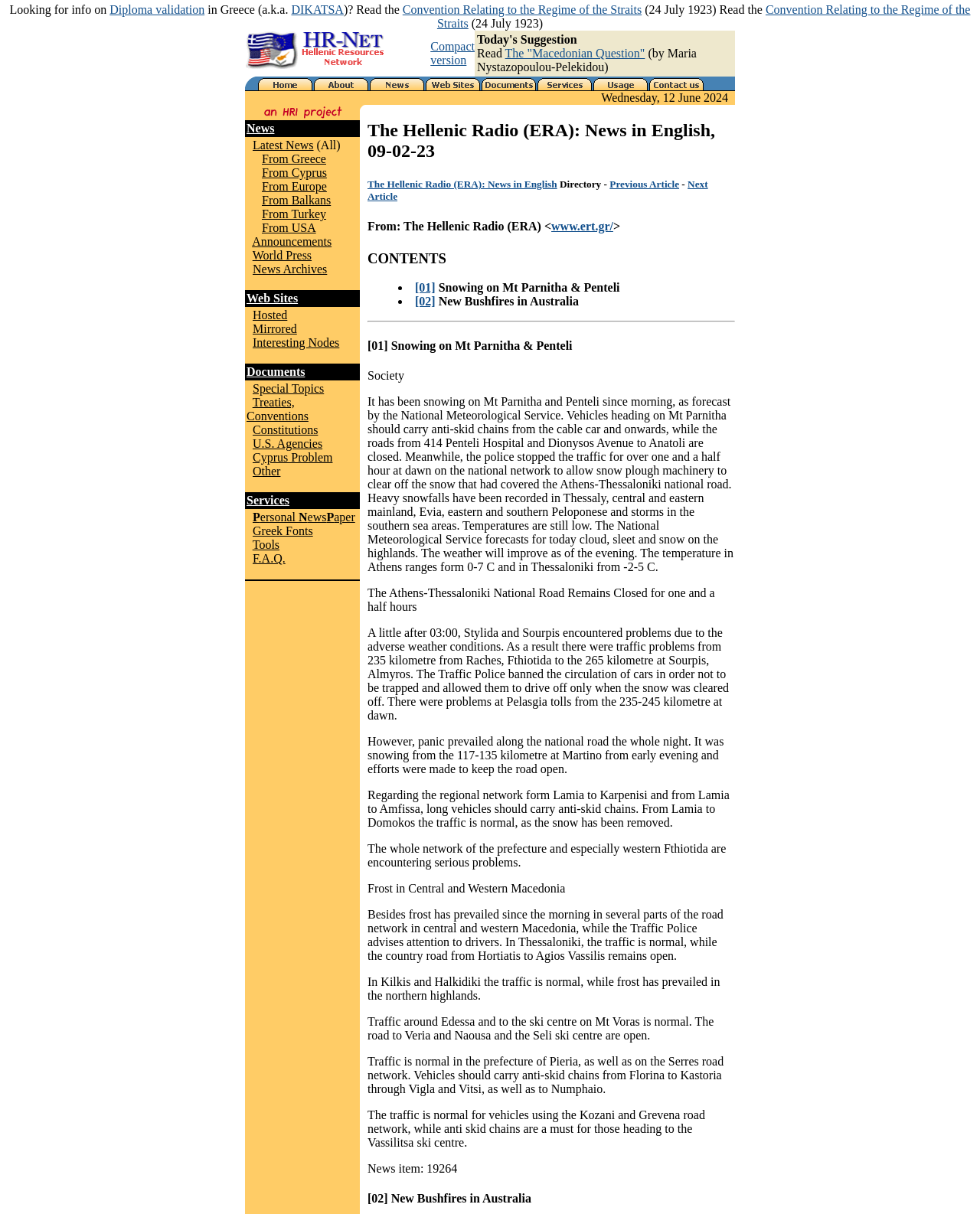From the image, can you give a detailed response to the question below:
What is the topic of the news section?

I found the answer by looking at the layout table with the id 109, which contains a layout table cell with the text 'News'. This suggests that the topic of the news section is News.